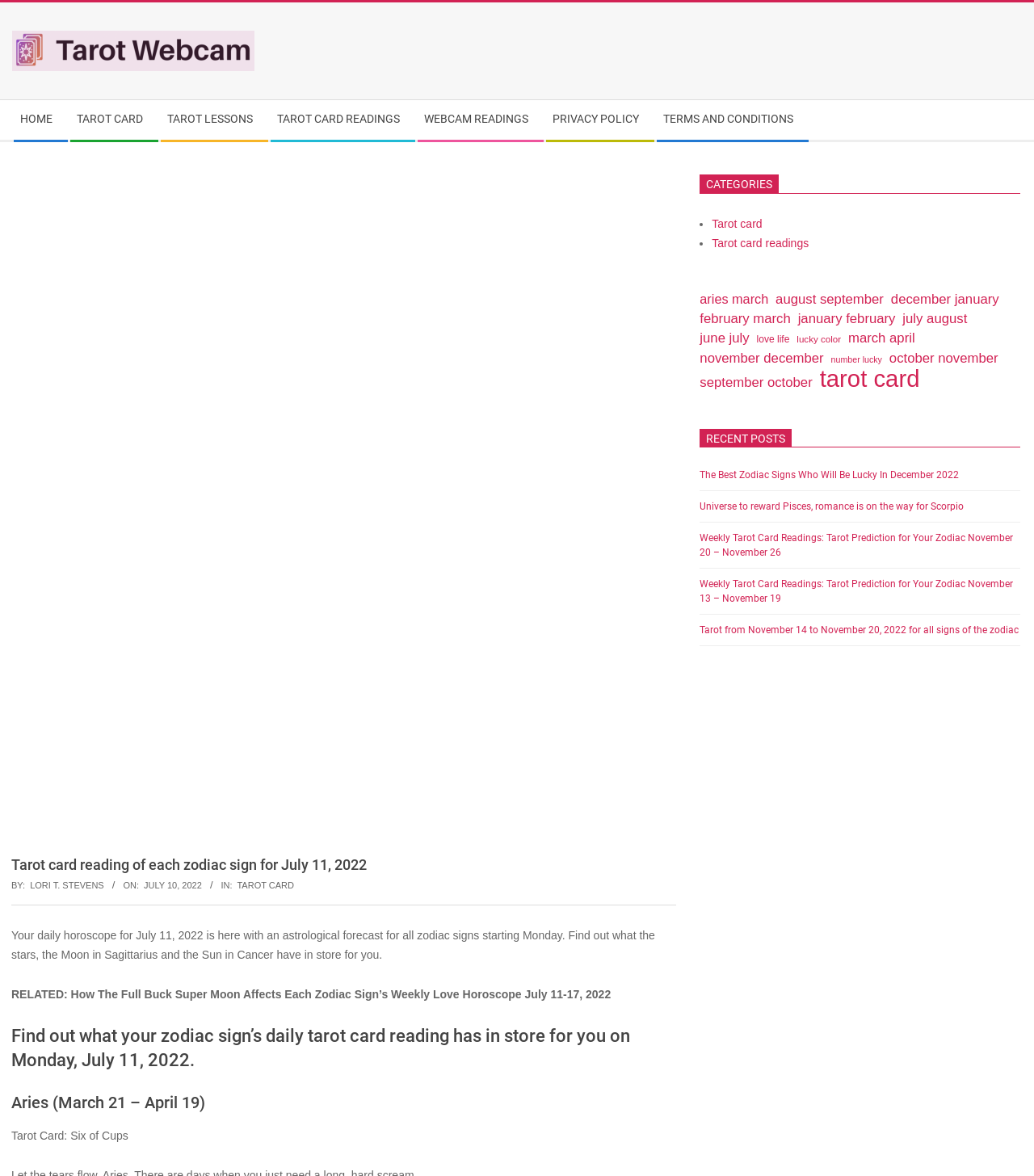Please identify the primary heading on the webpage and return its text.

Tarot card reading of each zodiac sign for July 11, 2022